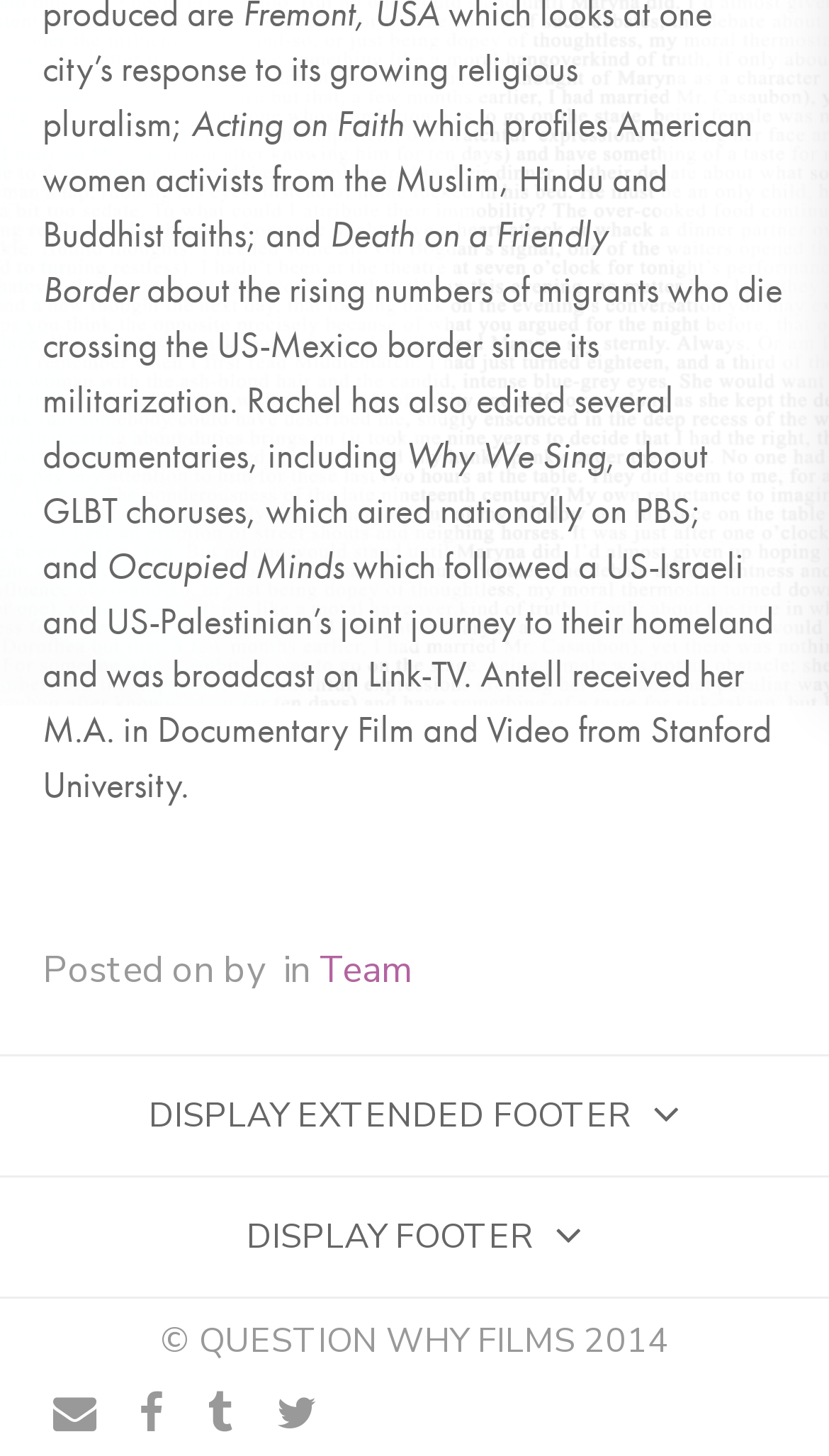Given the element description "Display footer", identify the bounding box of the corresponding UI element.

[0.0, 0.809, 1.0, 0.892]